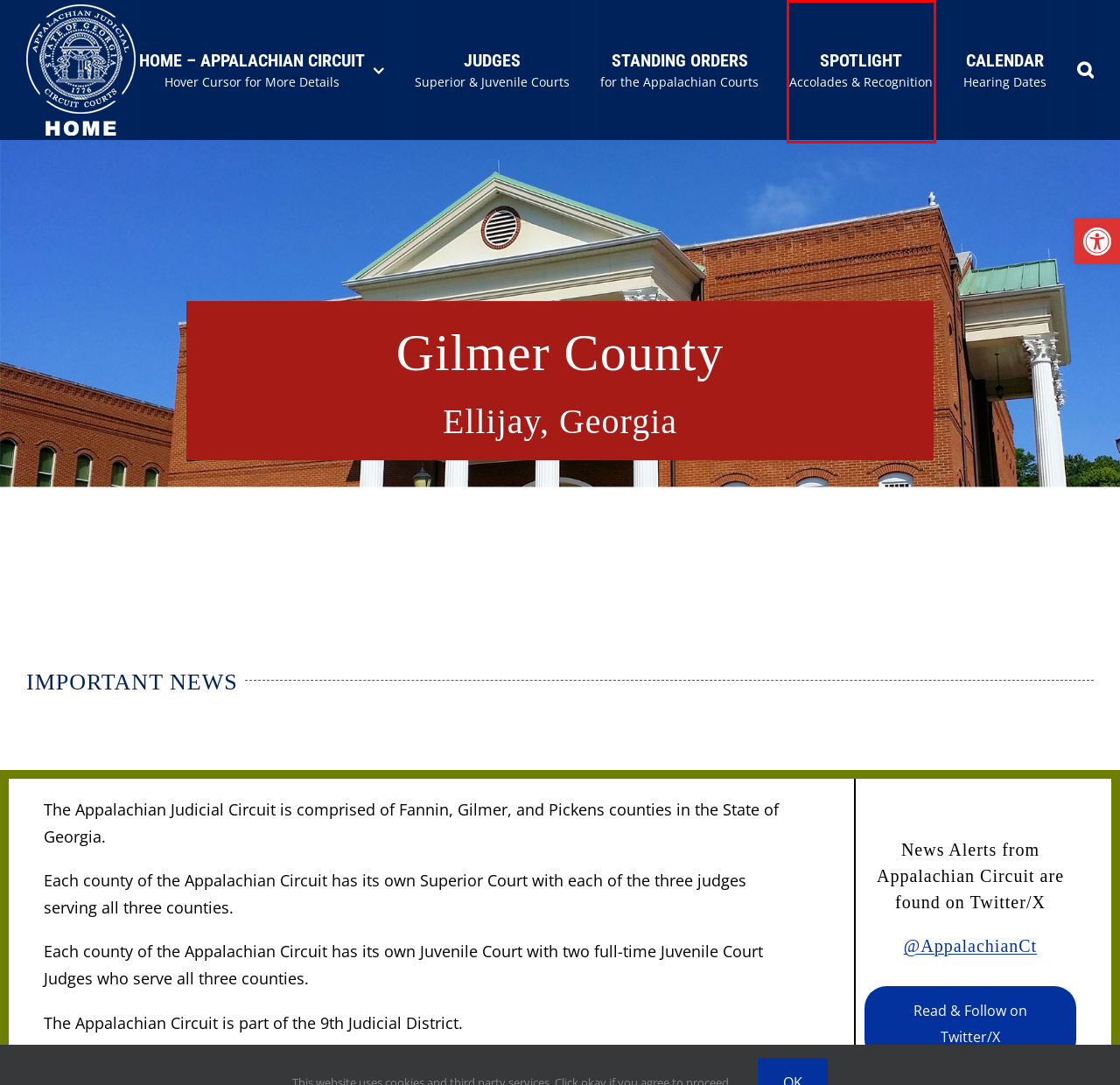You have a screenshot of a webpage where a red bounding box highlights a specific UI element. Identify the description that best matches the resulting webpage after the highlighted element is clicked. The choices are:
A. Veterans Treatment Court | Appalachian Courts
B. County Courts in north Georgia | Appalachian Courts
C. Times-Courier, Ellijay, Georgia
D. Lisa Jacobi Website Design - Impeccable Website Development
E. Calendar of Court Hearings | Appalachian Courts
F. Accolades and Recognitions | Appalachian Courts
G. Judges | Appalachian Courts
H. Standing Orders for the Appalachian Circuit Courts

F